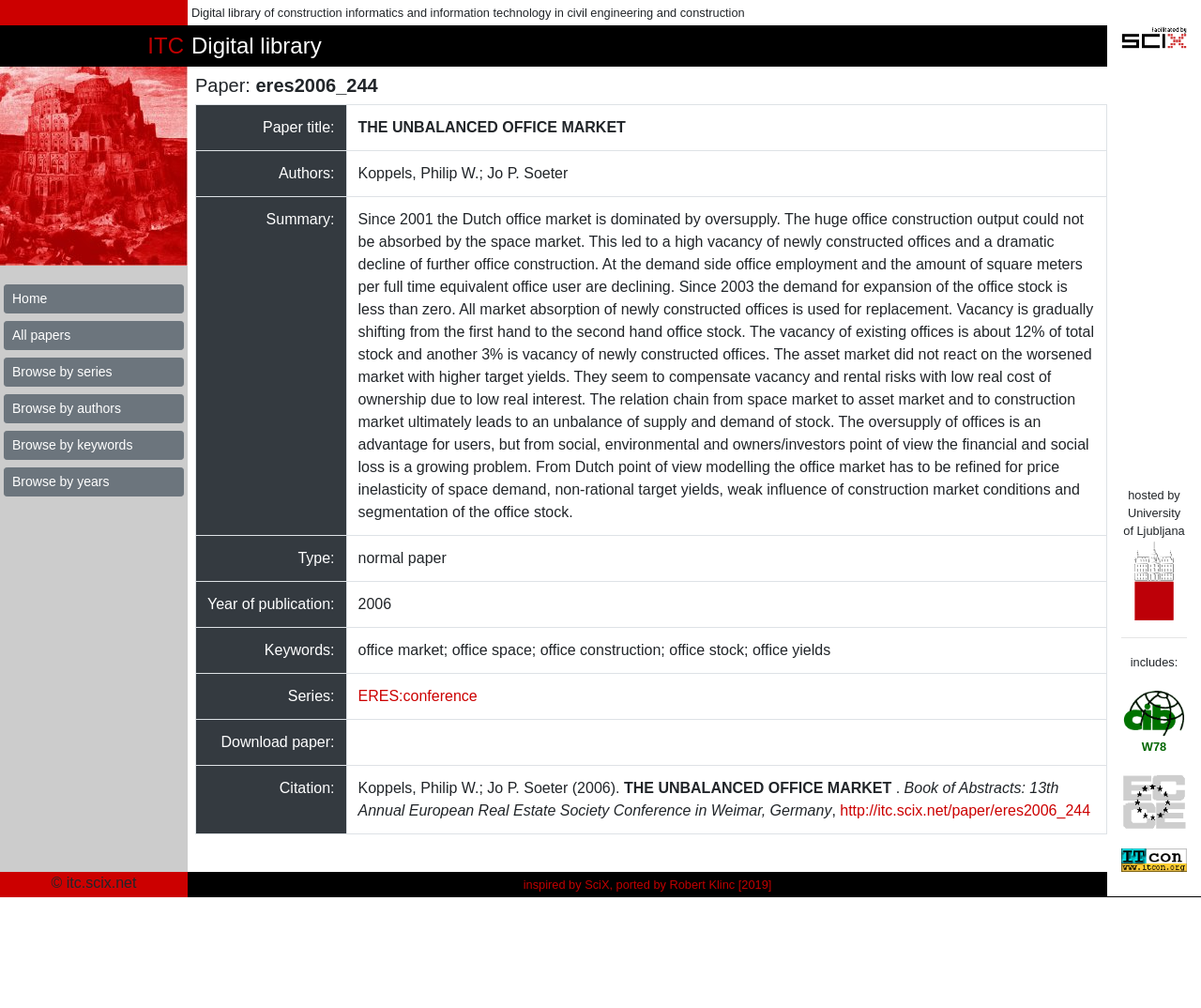Please identify the bounding box coordinates of the region to click in order to complete the task: "Browse papers by series". The coordinates must be four float numbers between 0 and 1, specified as [left, top, right, bottom].

[0.003, 0.355, 0.153, 0.384]